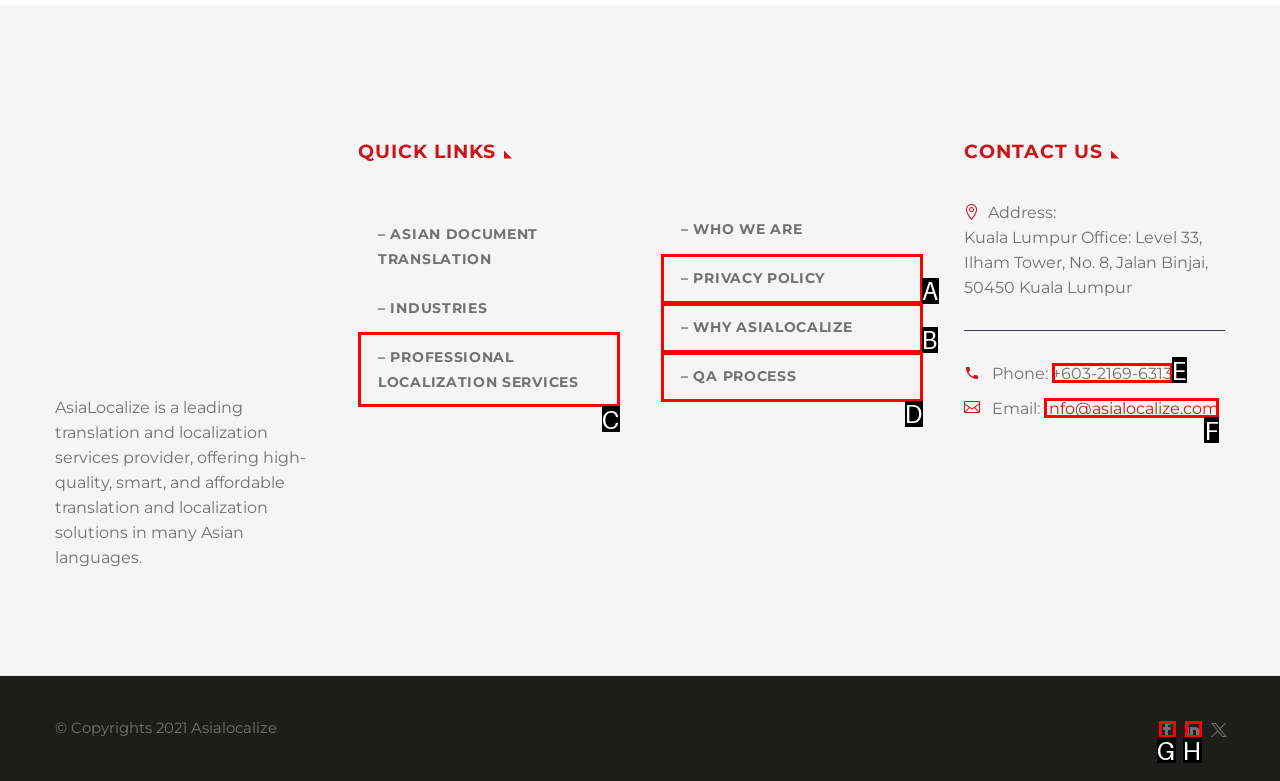To achieve the task: Send an email to Asialocalize, which HTML element do you need to click?
Respond with the letter of the correct option from the given choices.

F